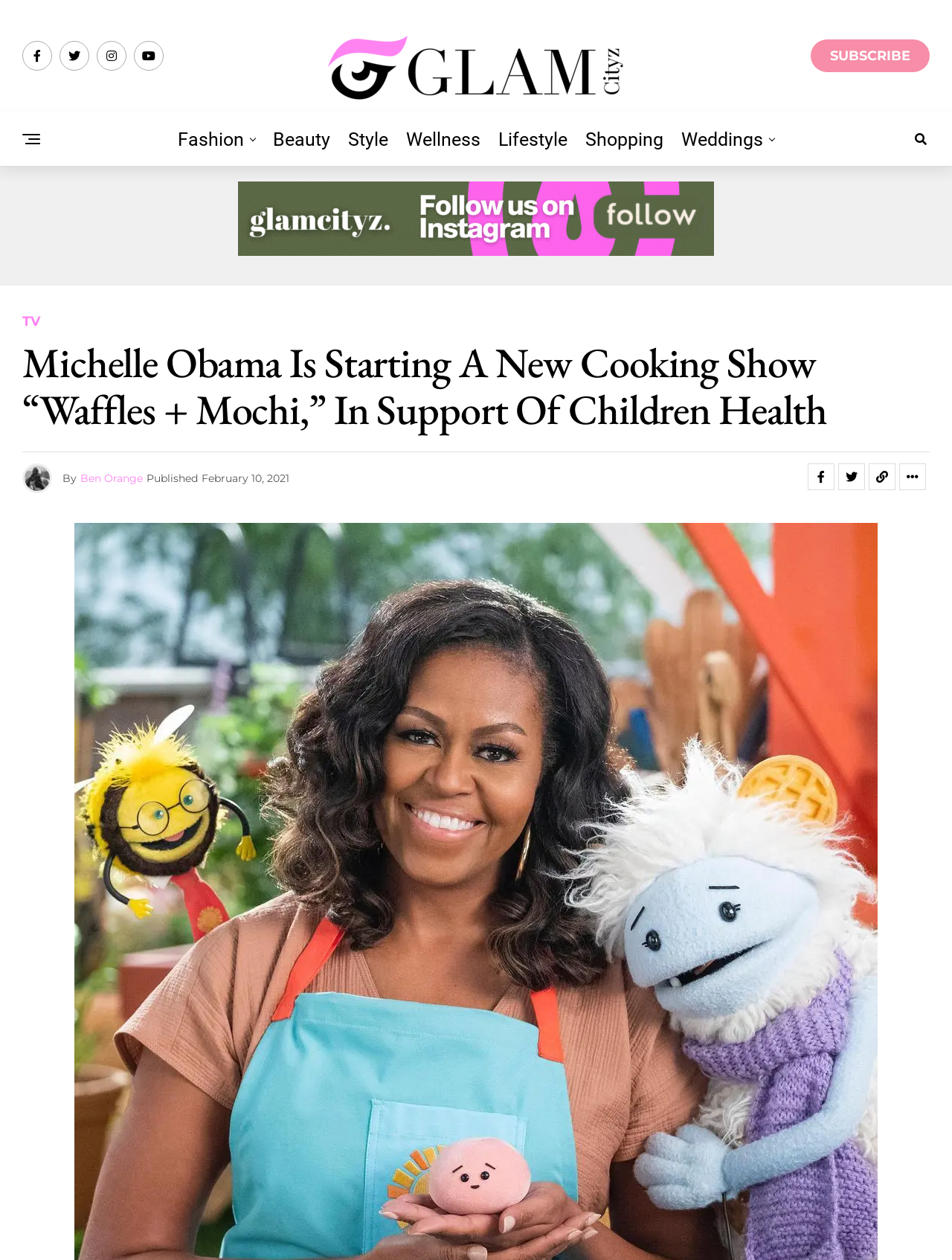What is the name of the website?
Refer to the image and provide a concise answer in one word or phrase.

GlamCityz